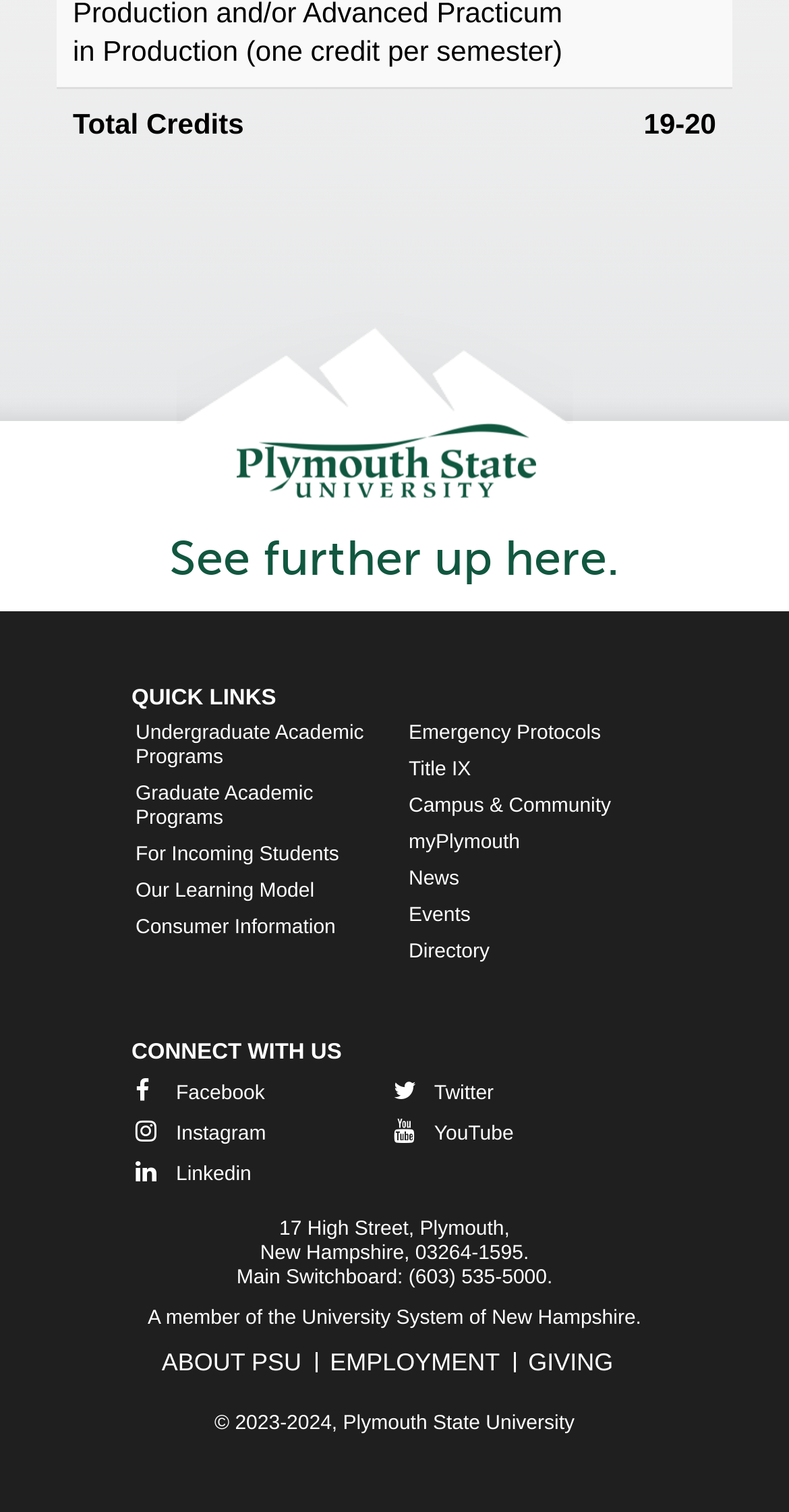What is the copyright year of the webpage?
Identify the answer in the screenshot and reply with a single word or phrase.

2023-2024